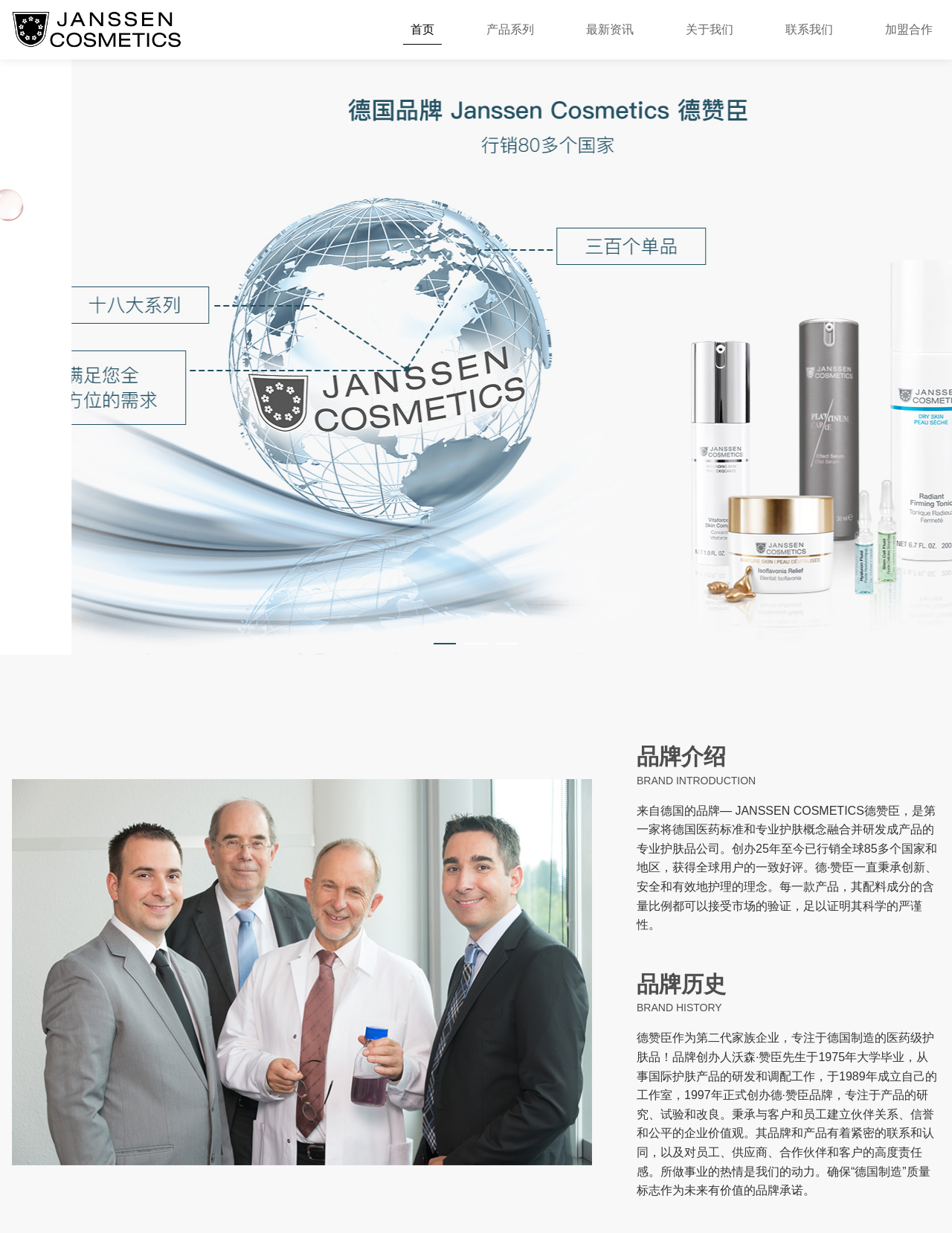Provide an in-depth description of the elements and layout of the webpage.

The webpage is about JANSSEN COSMETICS, a German professional skincare brand that develops and researches skincare products. At the top, there is a navigation menu with six links: "首页" (Home), "产品系列" (Product Series), "最新资讯" (Latest News), "关于我们" (About Us), "联系我们" (Contact Us), and "加盟合作" (Join Us). 

Below the navigation menu, there is a slider with five slides, indicated by five buttons labeled "Go to slide 1" to "Go to slide 5". 

The main content of the webpage is divided into two sections. The first section is about the brand introduction, with a heading "品牌介绍" (Brand Introduction) and a subheading "BRAND INTRODUCTION". The text describes the brand's history, mission, and values, stating that it is a German brand that combines German medical standards and professional skincare concepts to develop products. 

The second section is about the brand's history, with a heading "品牌历史" (Brand History) and a subheading "BRAND HISTORY". The text describes the brand's founder, its establishment, and its values, emphasizing its focus on research, experimentation, and improvement of products.